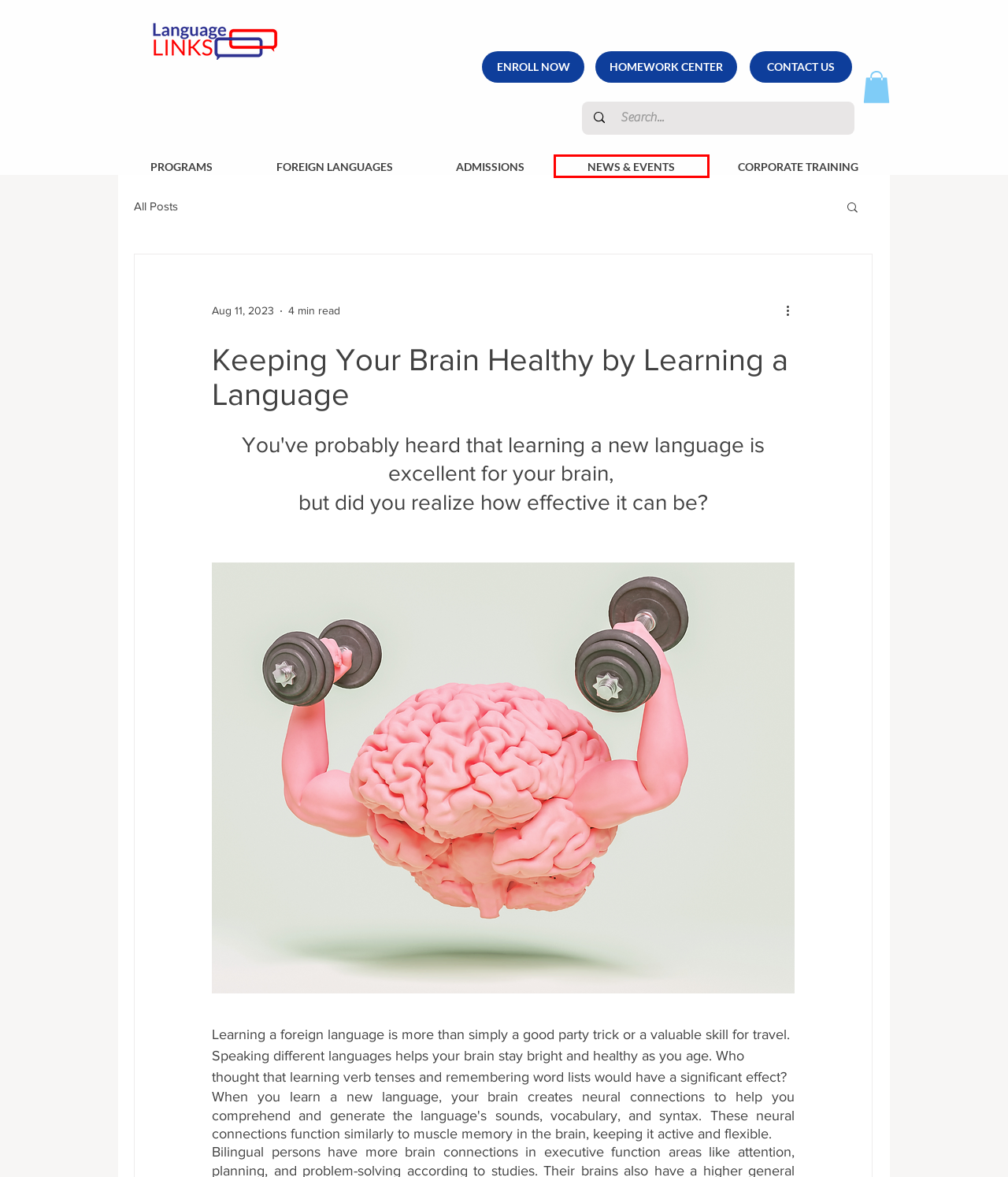After examining the screenshot of a webpage with a red bounding box, choose the most accurate webpage description that corresponds to the new page after clicking the element inside the red box. Here are the candidates:
A. FOREIGN LANGUAGES | Language Links
B. Learning | Language Links
C. Contact Us | Language Links
D. CORPORATE TRAINING | Language Links
E. ADMISSIONS | Language Links
F. Language Links, Student Management
G. NEWS & EVENTS | Language Links
H. Blog | Language Links

G